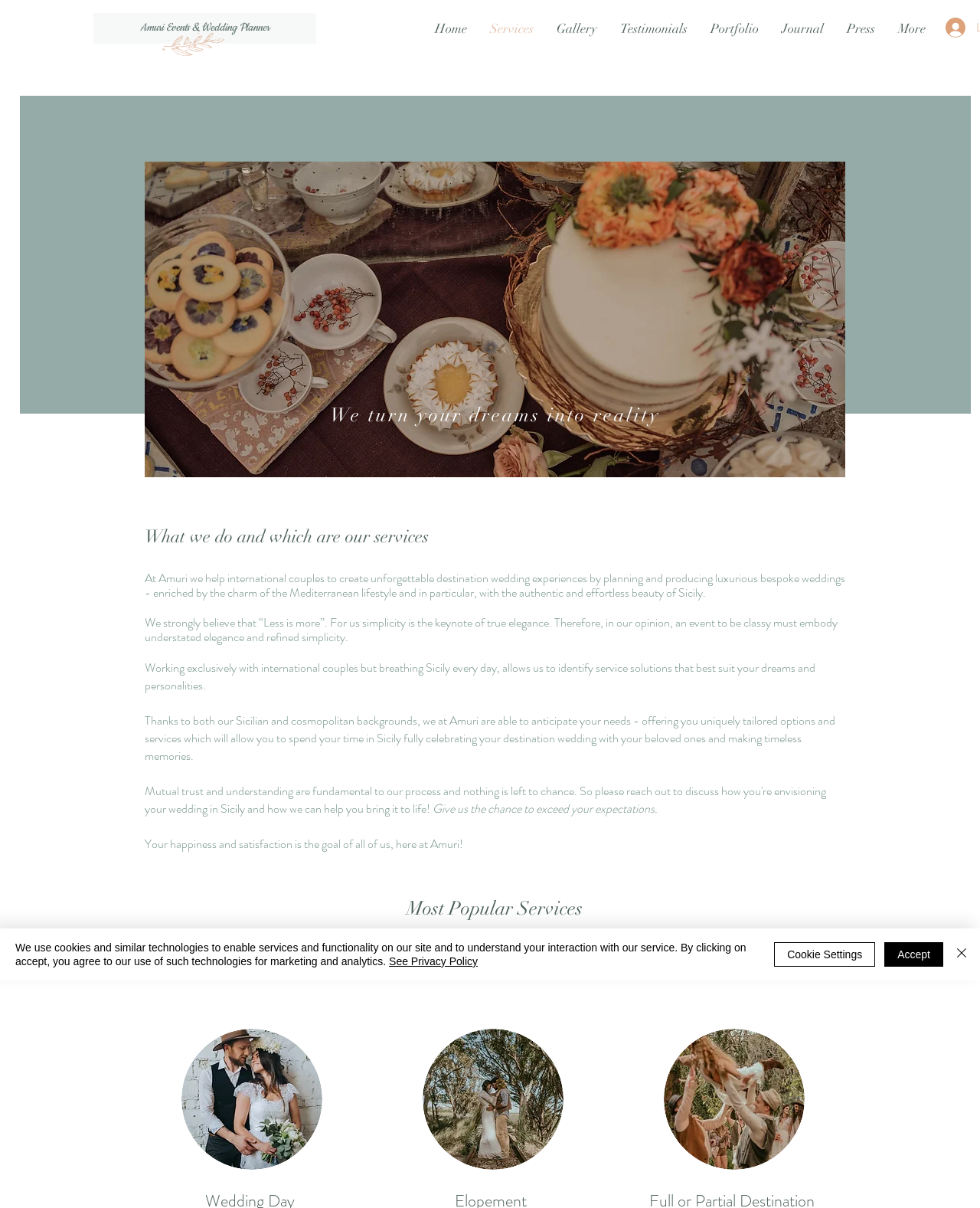Can you pinpoint the bounding box coordinates for the clickable element required for this instruction: "Click on the 'Home' link"? The coordinates should be four float numbers between 0 and 1, i.e., [left, top, right, bottom].

[0.432, 0.008, 0.488, 0.04]